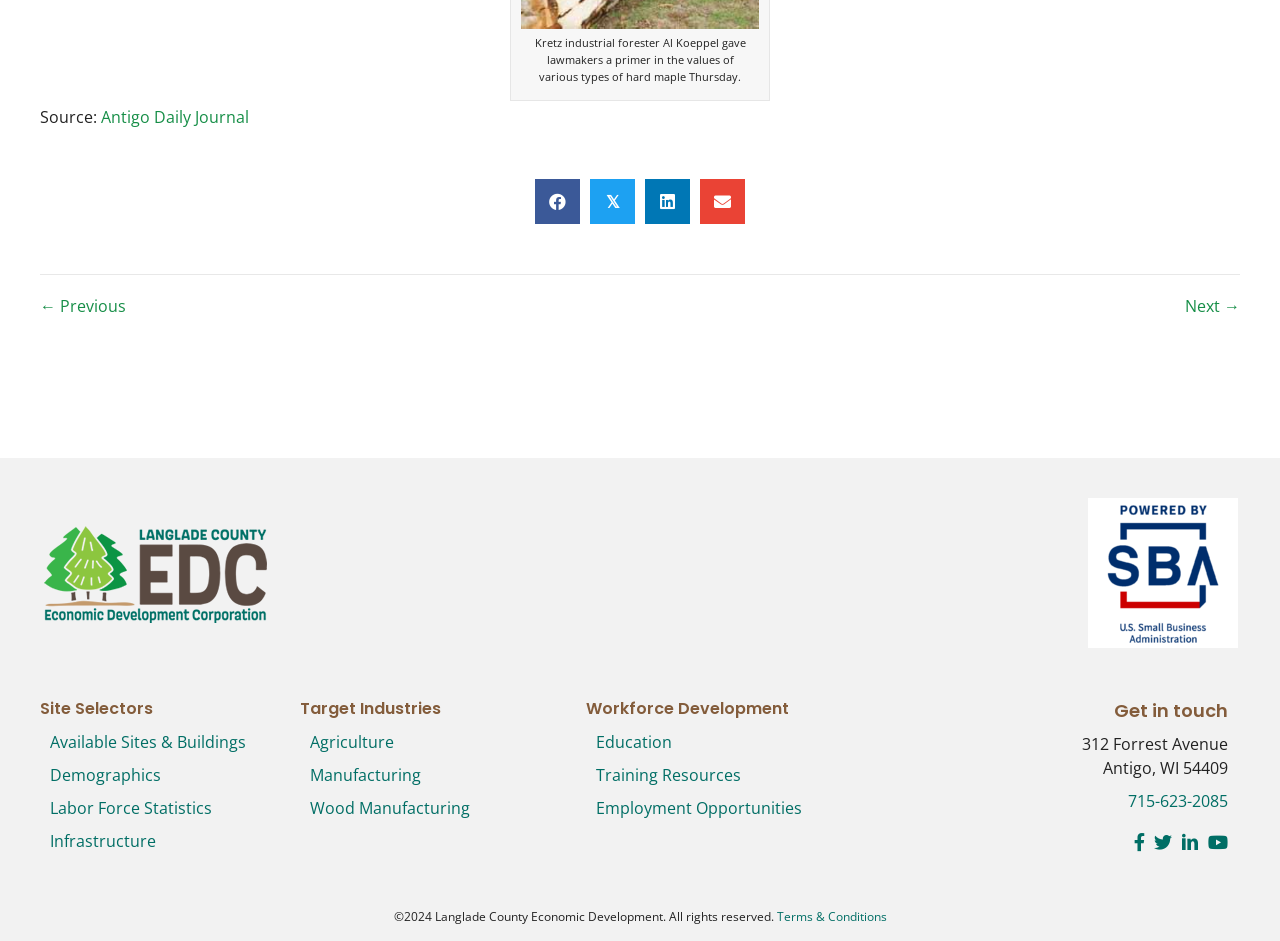How many social media sharing options are available?
From the image, provide a succinct answer in one word or a short phrase.

4